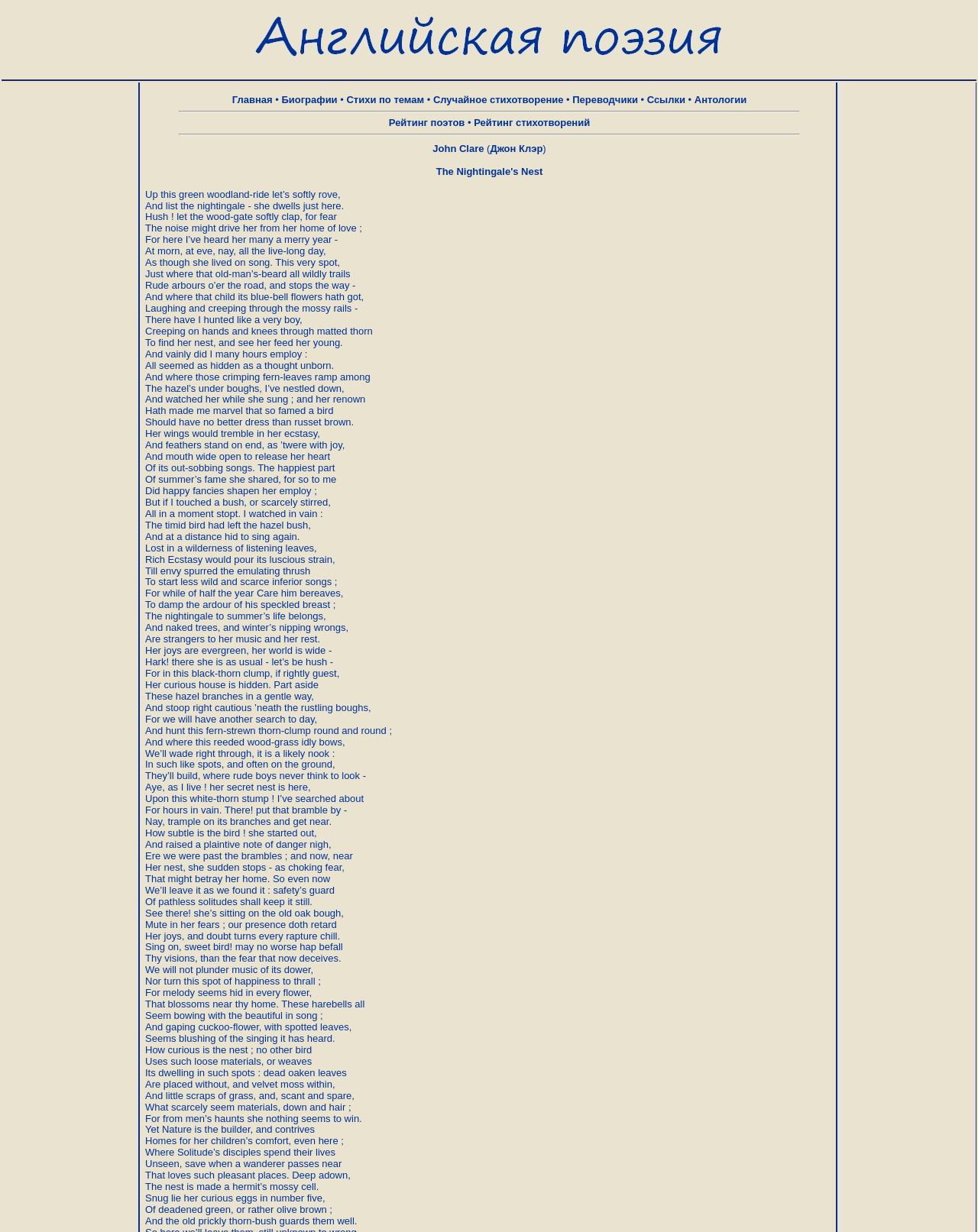What are the main sections of the webpage?
Give a detailed explanation using the information visible in the image.

I found the answer by looking at the links on the top of the webpage, which include 'Главная' (Home), 'Биографии' (Biographies), 'Стихи по темам' (Poems by themes), and others.